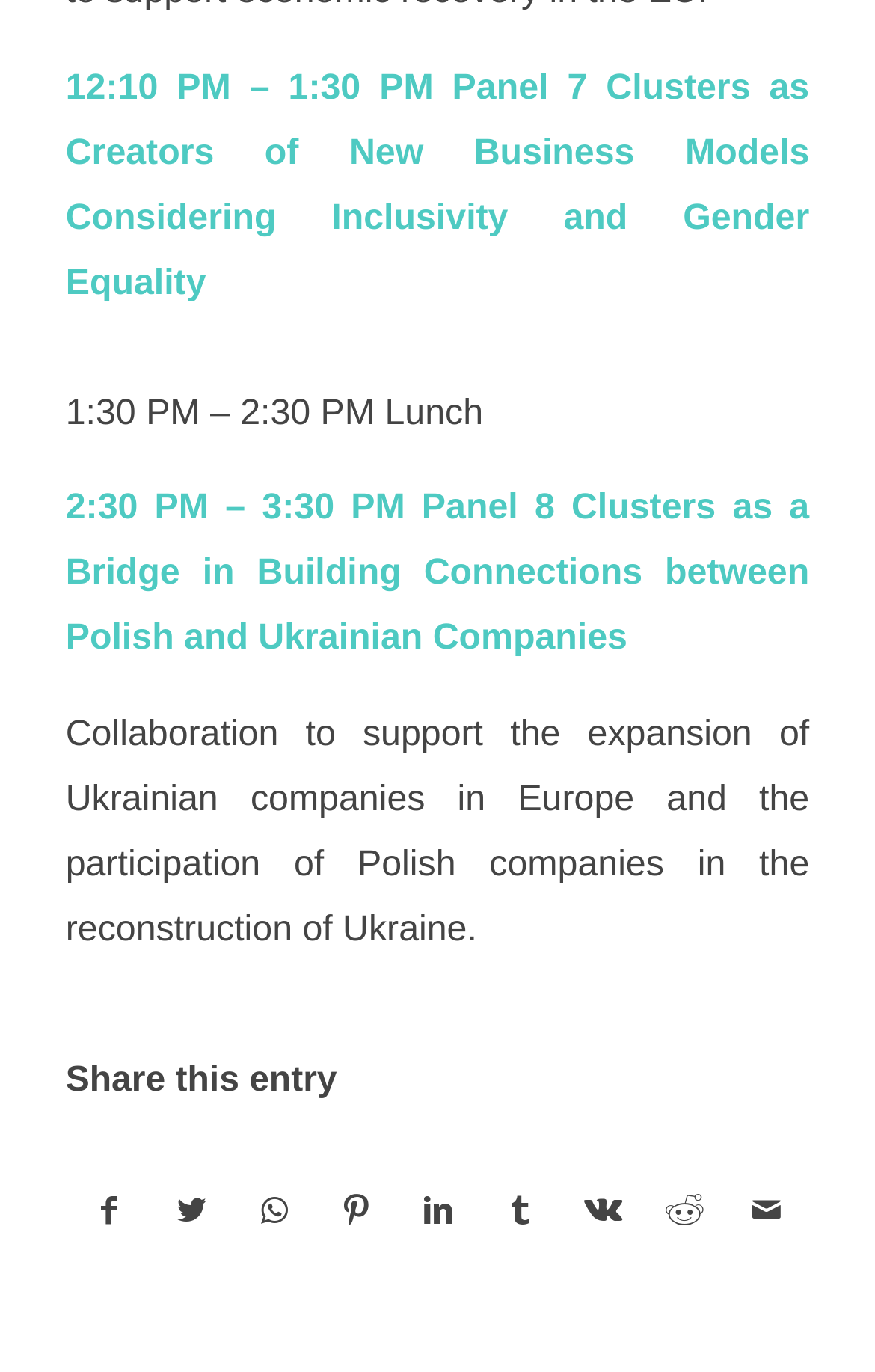Pinpoint the bounding box coordinates of the element that must be clicked to accomplish the following instruction: "Share on Twitter". The coordinates should be in the format of four float numbers between 0 and 1, i.e., [left, top, right, bottom].

[0.174, 0.836, 0.265, 0.93]